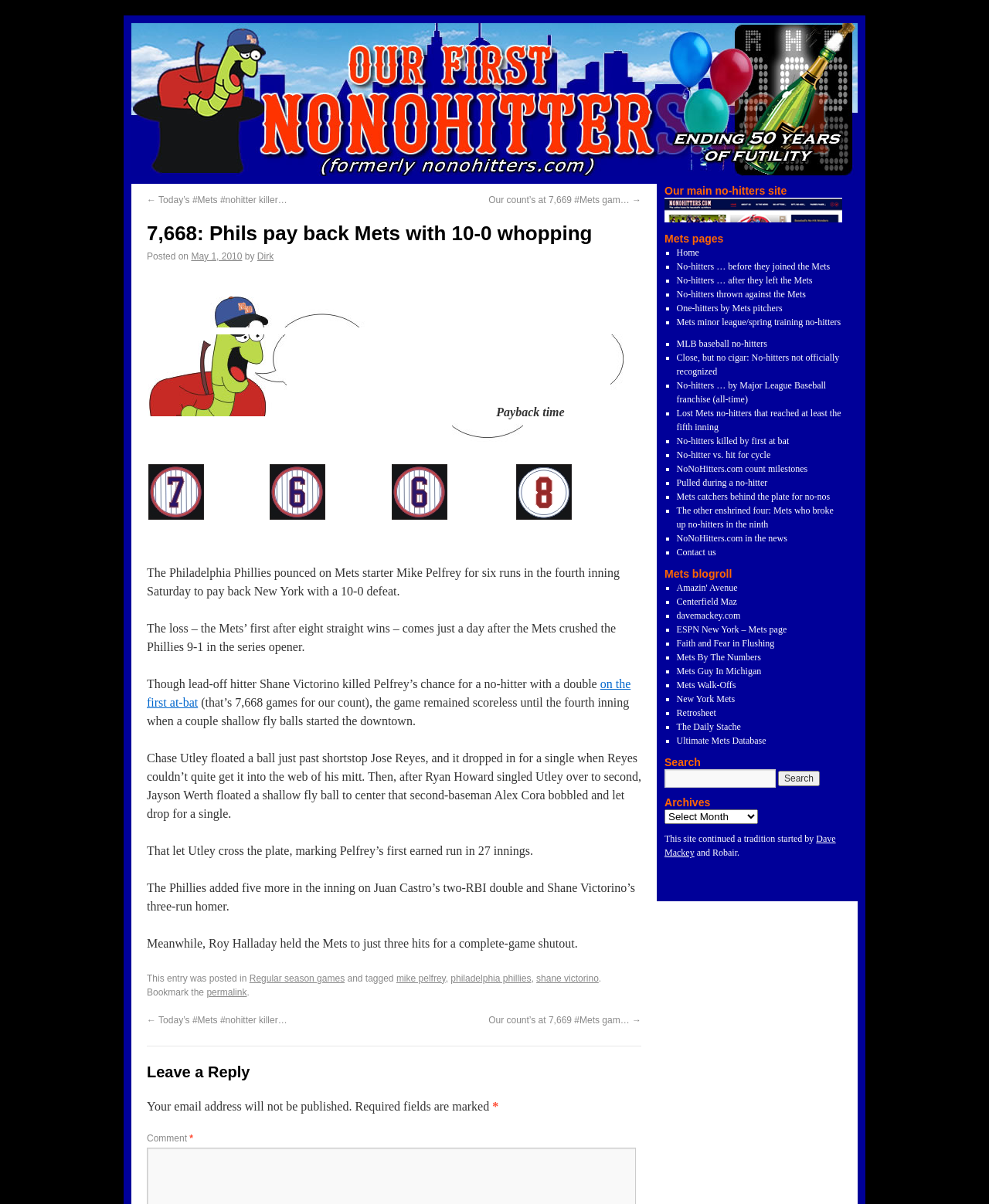How many runs did the Phillies score in the fourth inning?
From the image, respond using a single word or phrase.

six